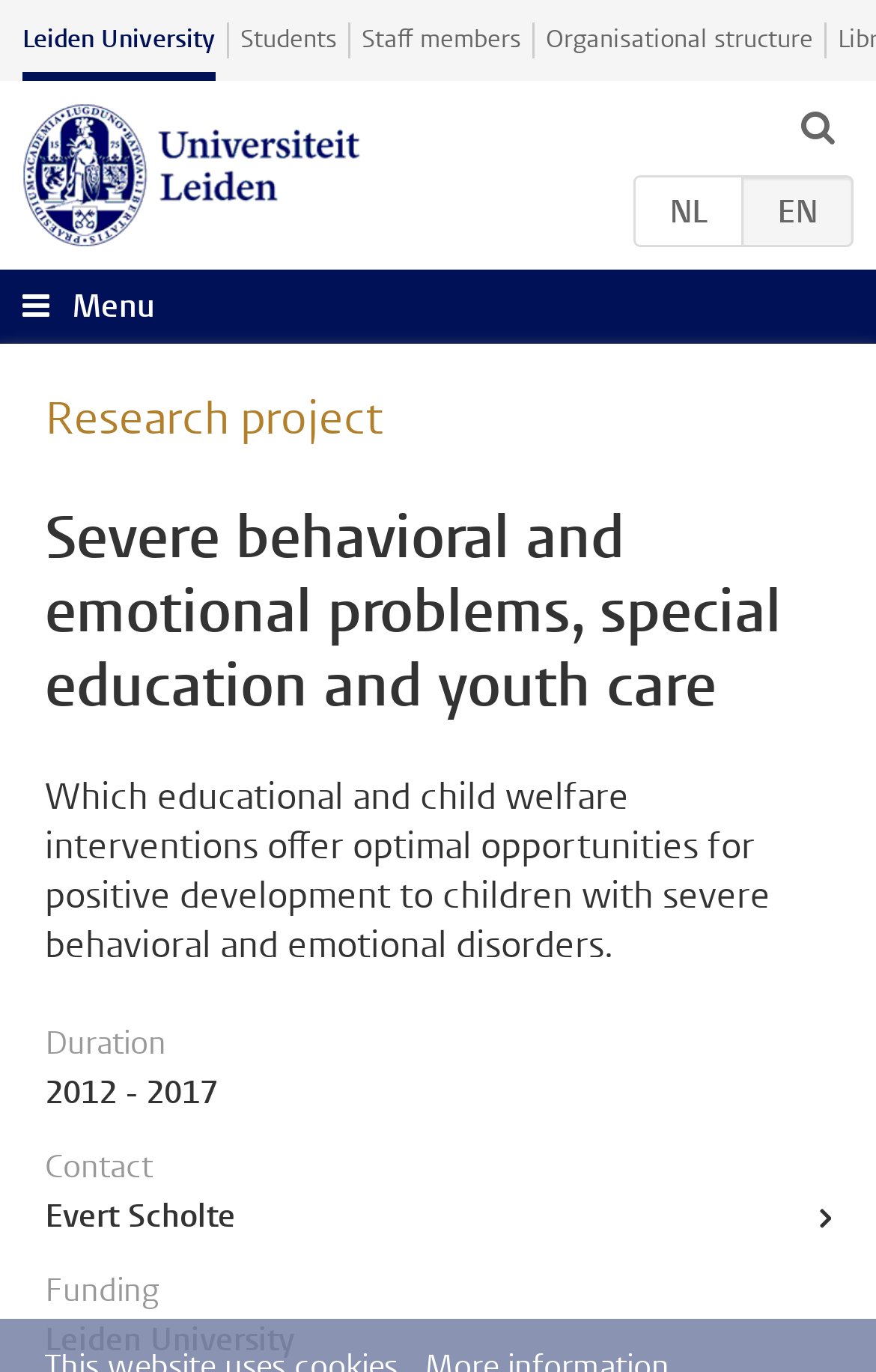Can you specify the bounding box coordinates of the area that needs to be clicked to fulfill the following instruction: "Contact Evert Scholte"?

[0.051, 0.869, 0.949, 0.905]